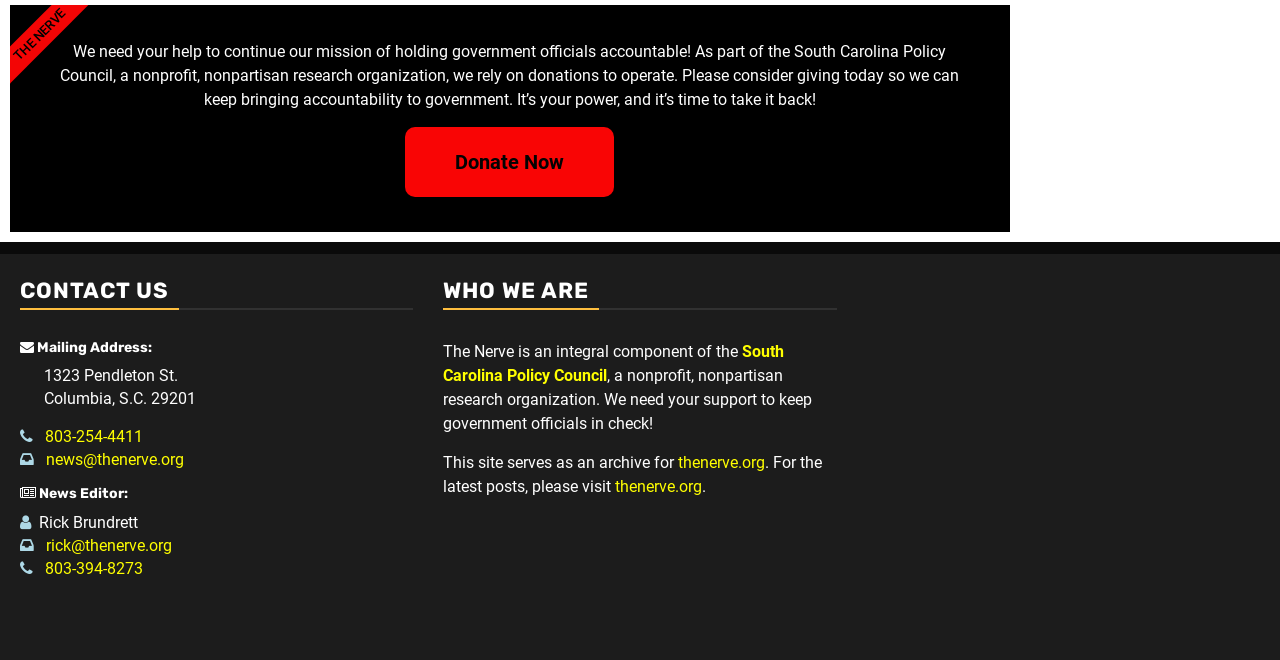What is the alternative website for the latest posts?
From the screenshot, provide a brief answer in one word or phrase.

thenerve.org